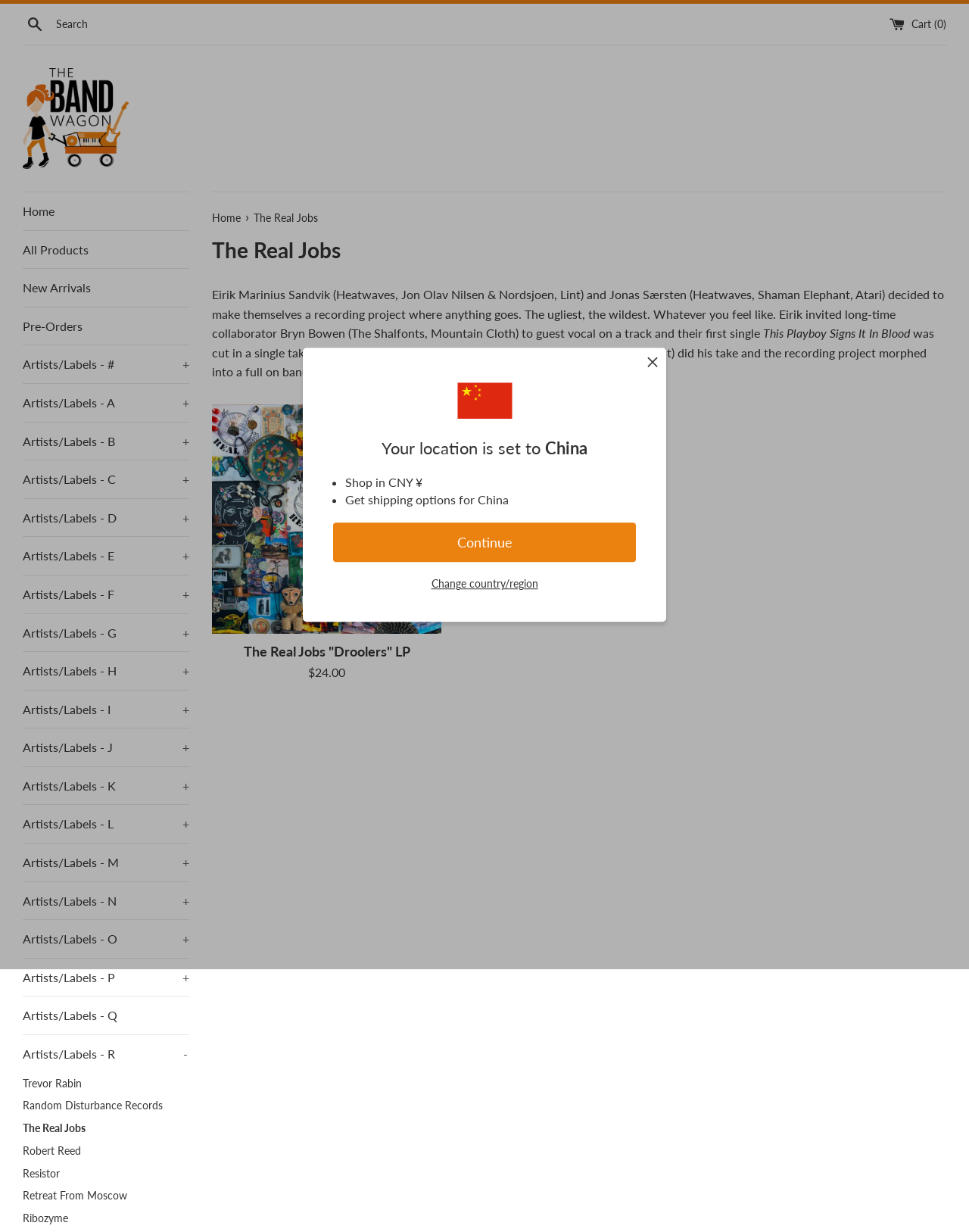Find the bounding box of the UI element described as follows: "All Products".

[0.023, 0.187, 0.195, 0.218]